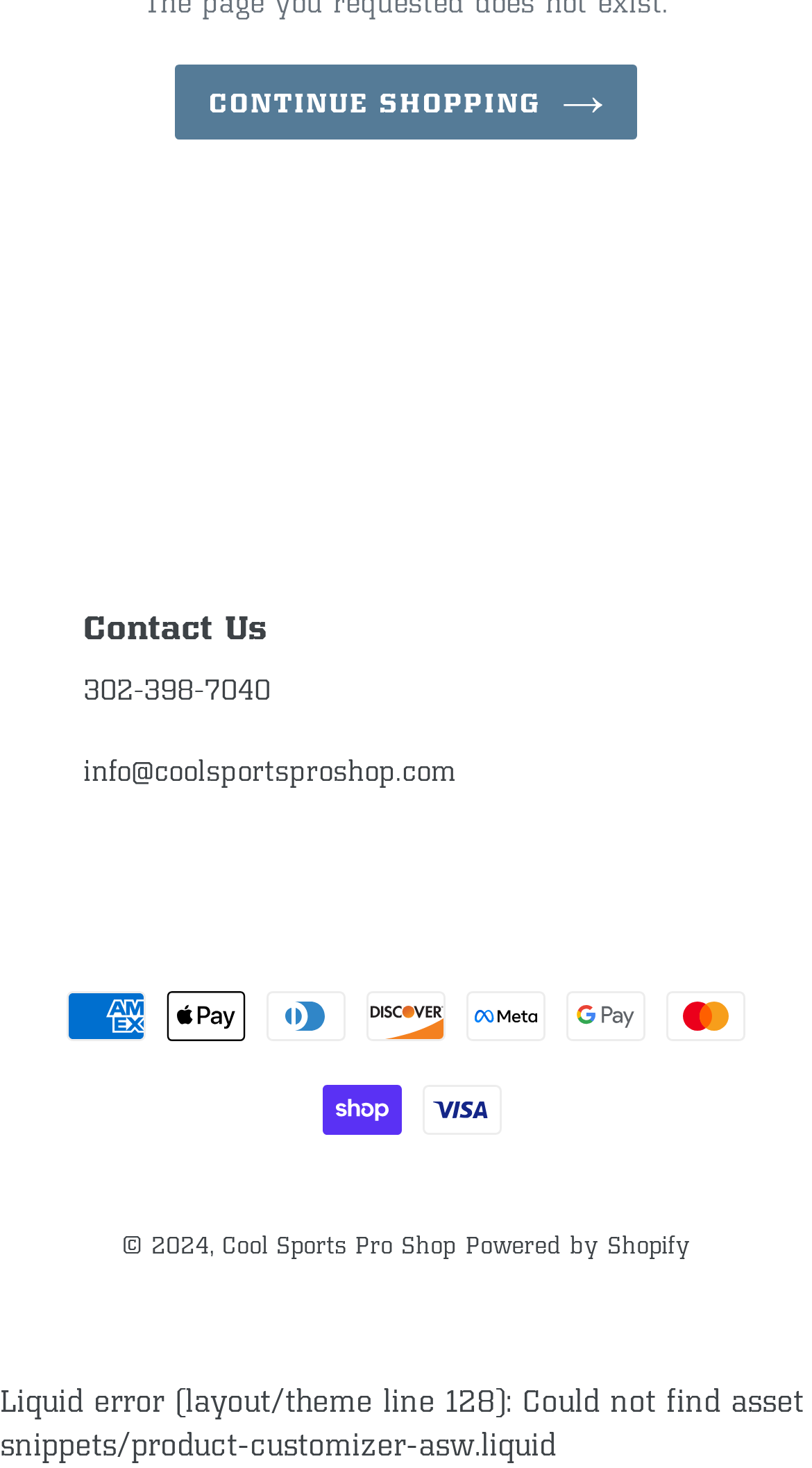Predict the bounding box of the UI element that fits this description: "Powered by Shopify".

[0.573, 0.838, 0.85, 0.857]